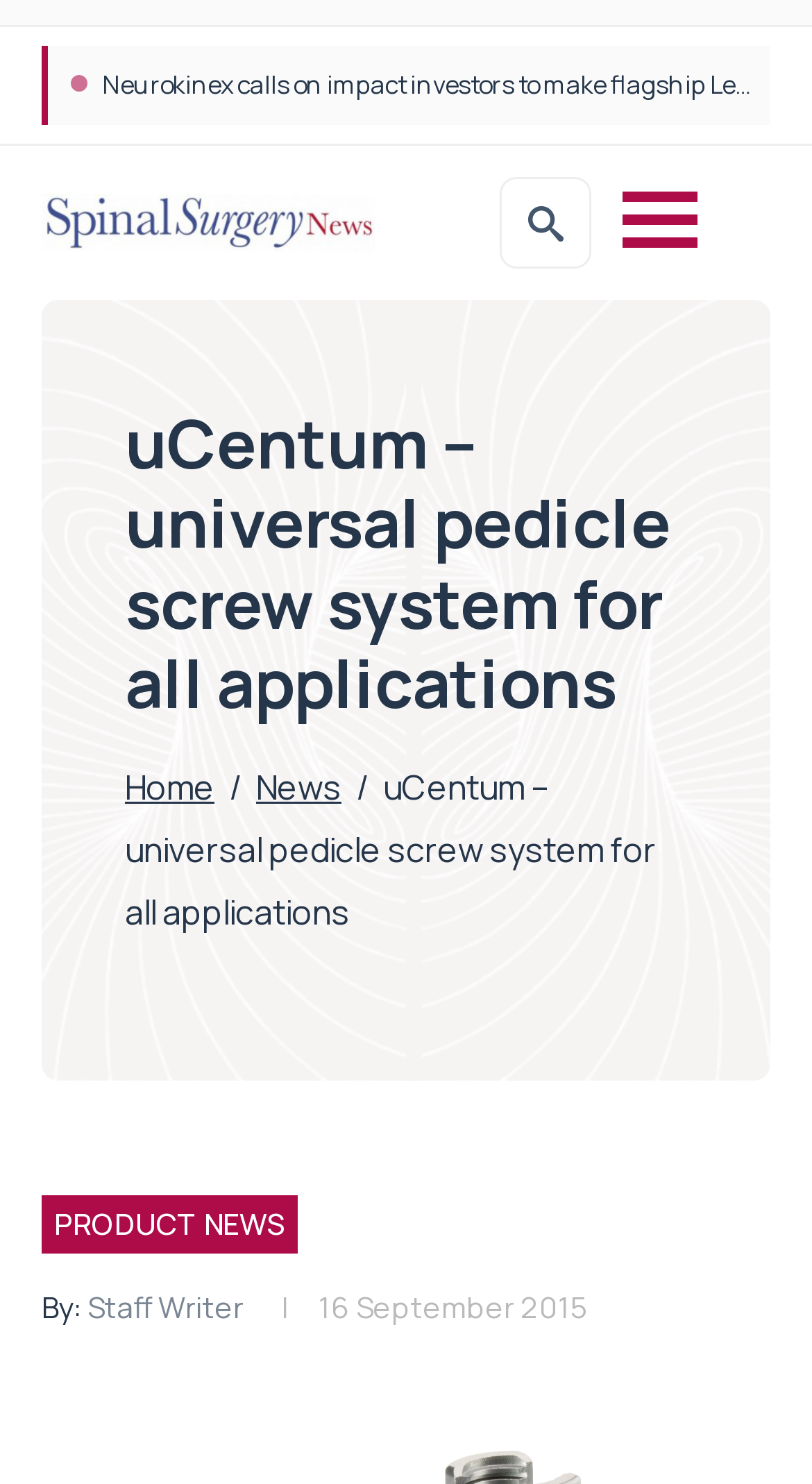Specify the bounding box coordinates of the element's area that should be clicked to execute the given instruction: "Go to Ketcherside Gallery of Fine Arts". The coordinates should be four float numbers between 0 and 1, i.e., [left, top, right, bottom].

None